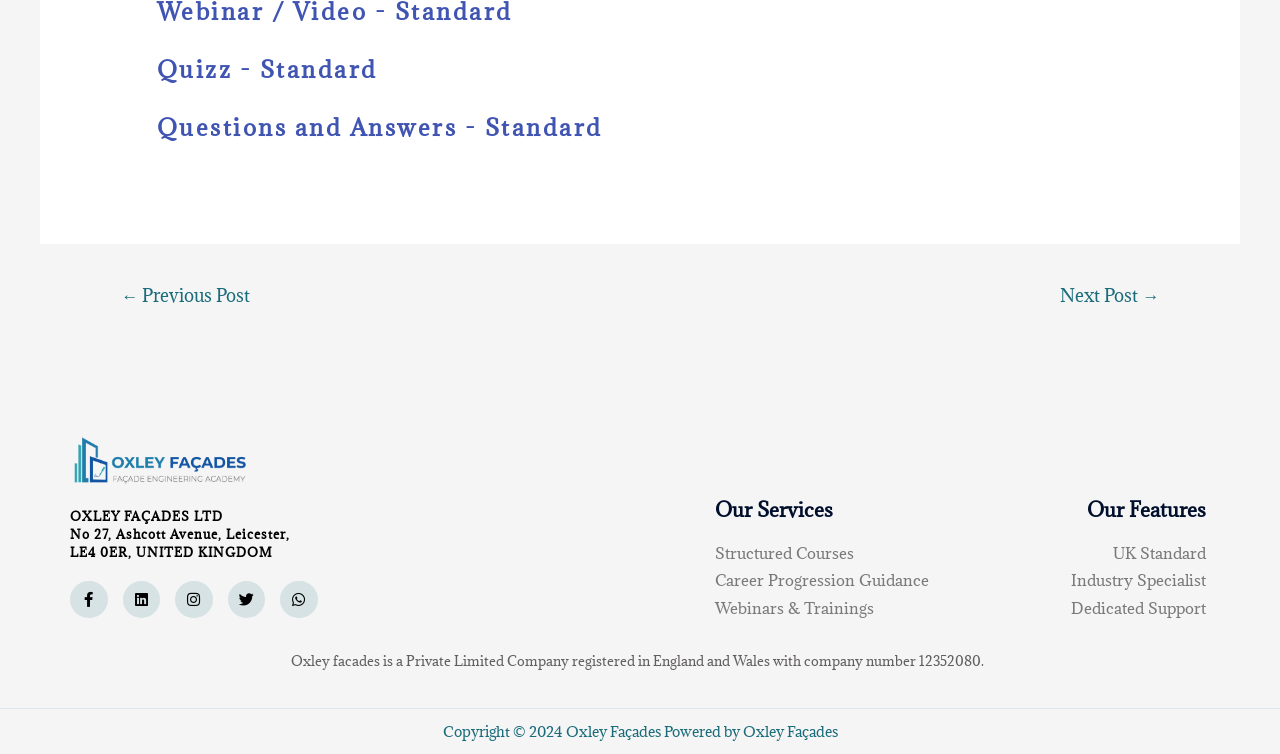Provide a brief response in the form of a single word or phrase:
What is the location of the company?

Leicester, LE4 0ER, UNITED KINGDOM